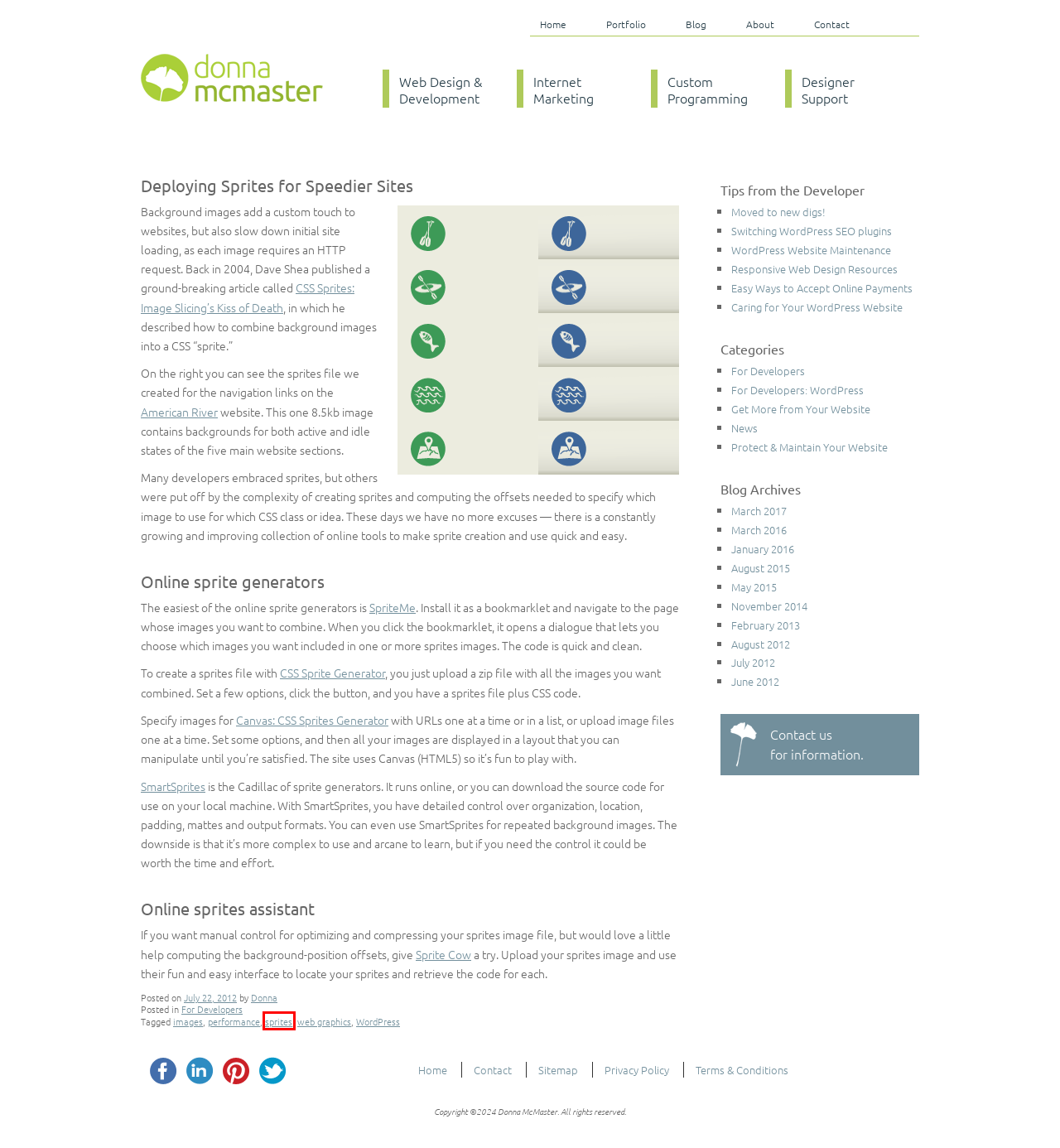You are looking at a webpage screenshot with a red bounding box around an element. Pick the description that best matches the new webpage after interacting with the element in the red bounding box. The possible descriptions are:
A. Easy Ways to Accept Online Payments | Donna McMaster
B. CSS Sprite Generator, Editor, and Code
C. Sitemap | Donna McMaster
D. Web Design and Development | Donna McMaster
E. Month: March 2016 | Donna McMaster
F. ErrorVault acquires Spriteme - Web Development Troubleshooting Tools
G. Programming & Database Development for the Web | Donna McMaster
H. Tag: sprites | Donna McMaster

H